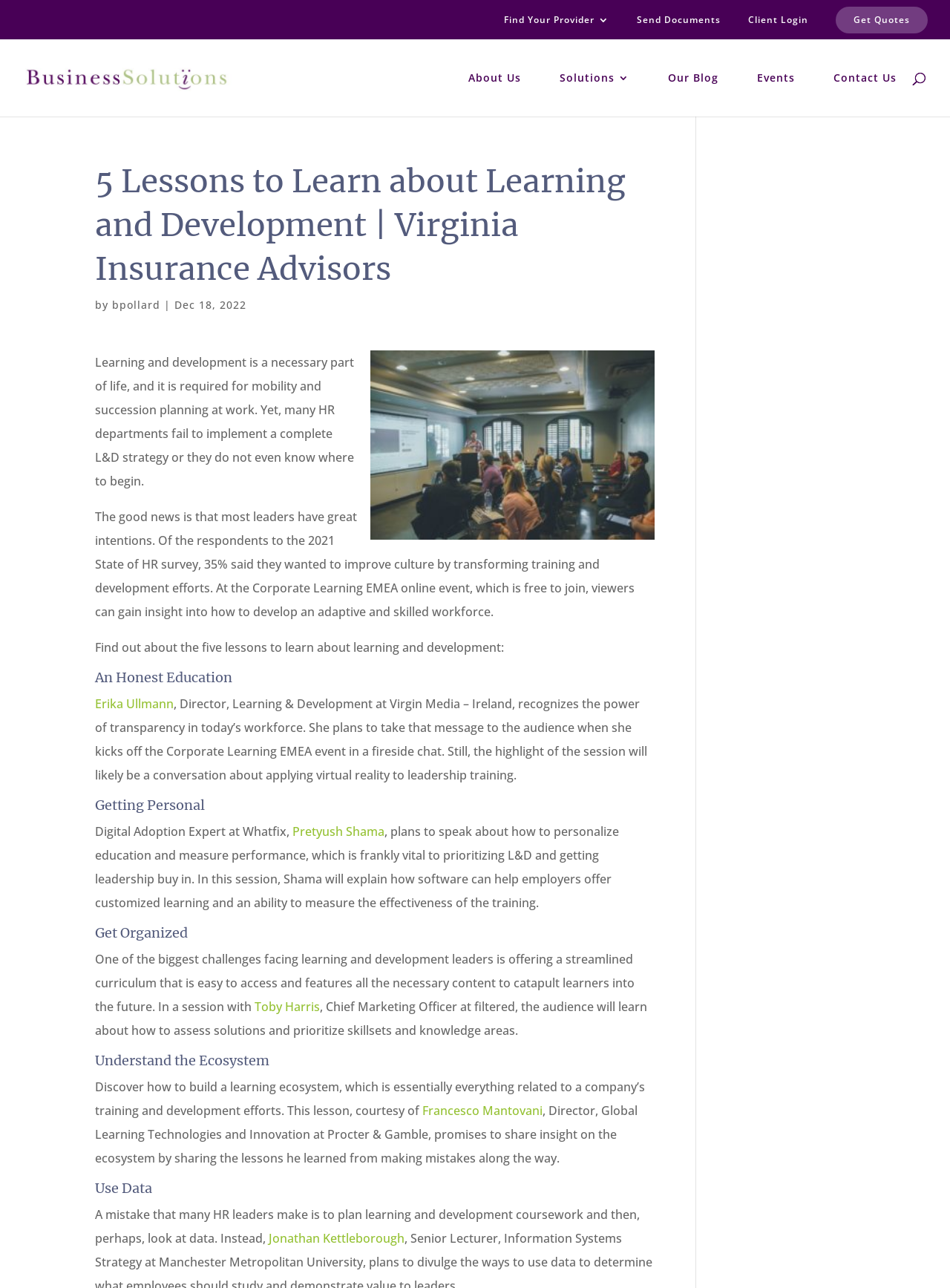What is the focus of the Corporate Learning EMEA event?
Using the details from the image, give an elaborate explanation to answer the question.

The focus of the Corporate Learning EMEA event can be determined by reading the text 'At the Corporate Learning EMEA online event, which is free to join, viewers can gain insight into how to develop an adaptive and skilled workforce.' which indicates the event's focus on developing an adaptive and skilled workforce.